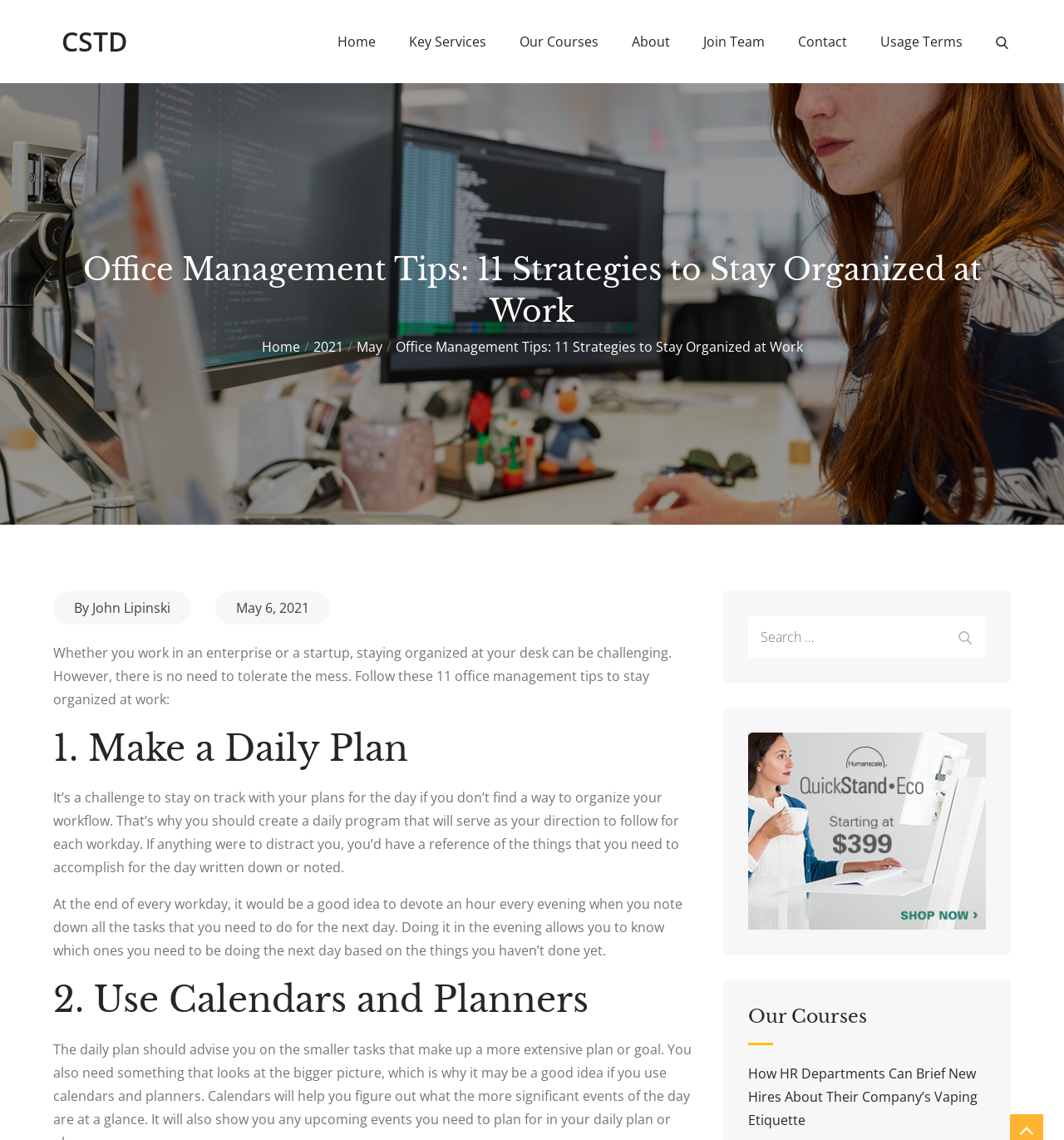Give a one-word or short-phrase answer to the following question: 
What is the author of the article?

John Lipinski